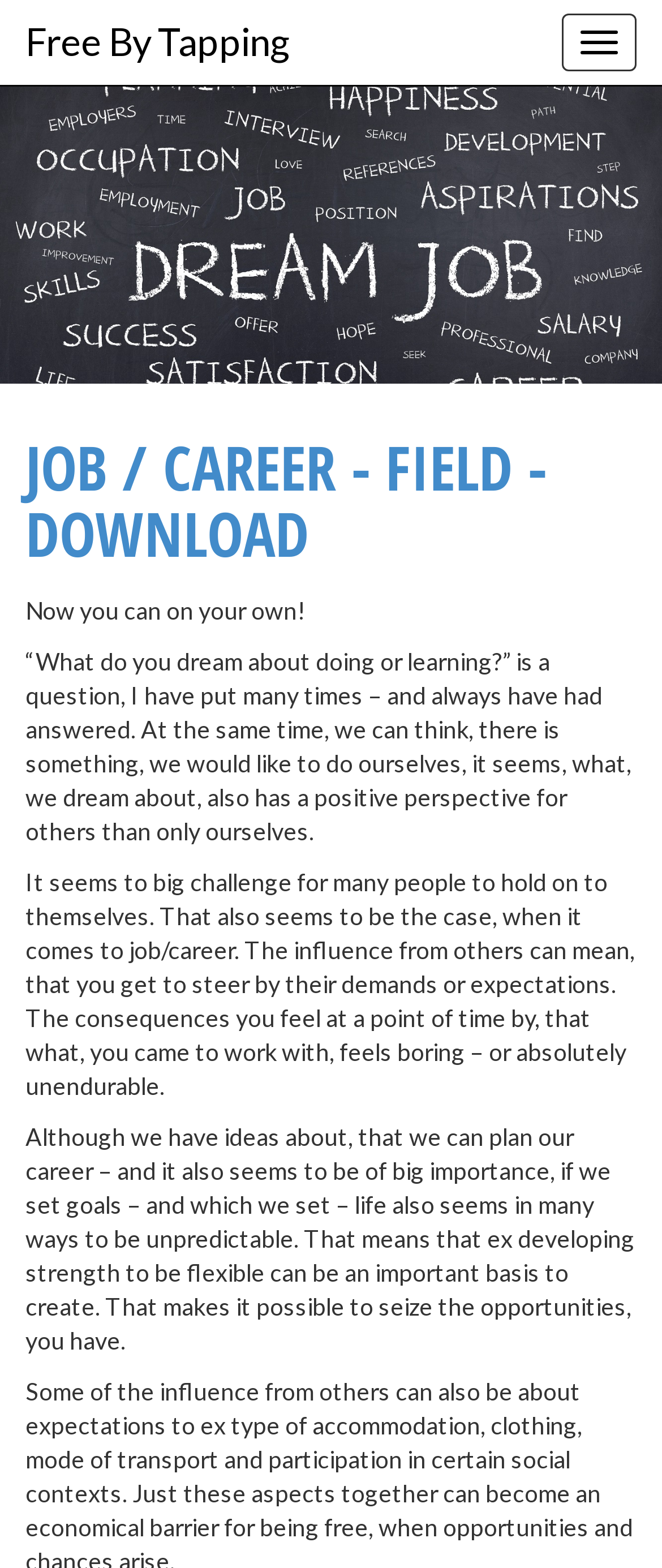Respond to the following question using a concise word or phrase: 
What is the tone of the webpage content?

Reflective